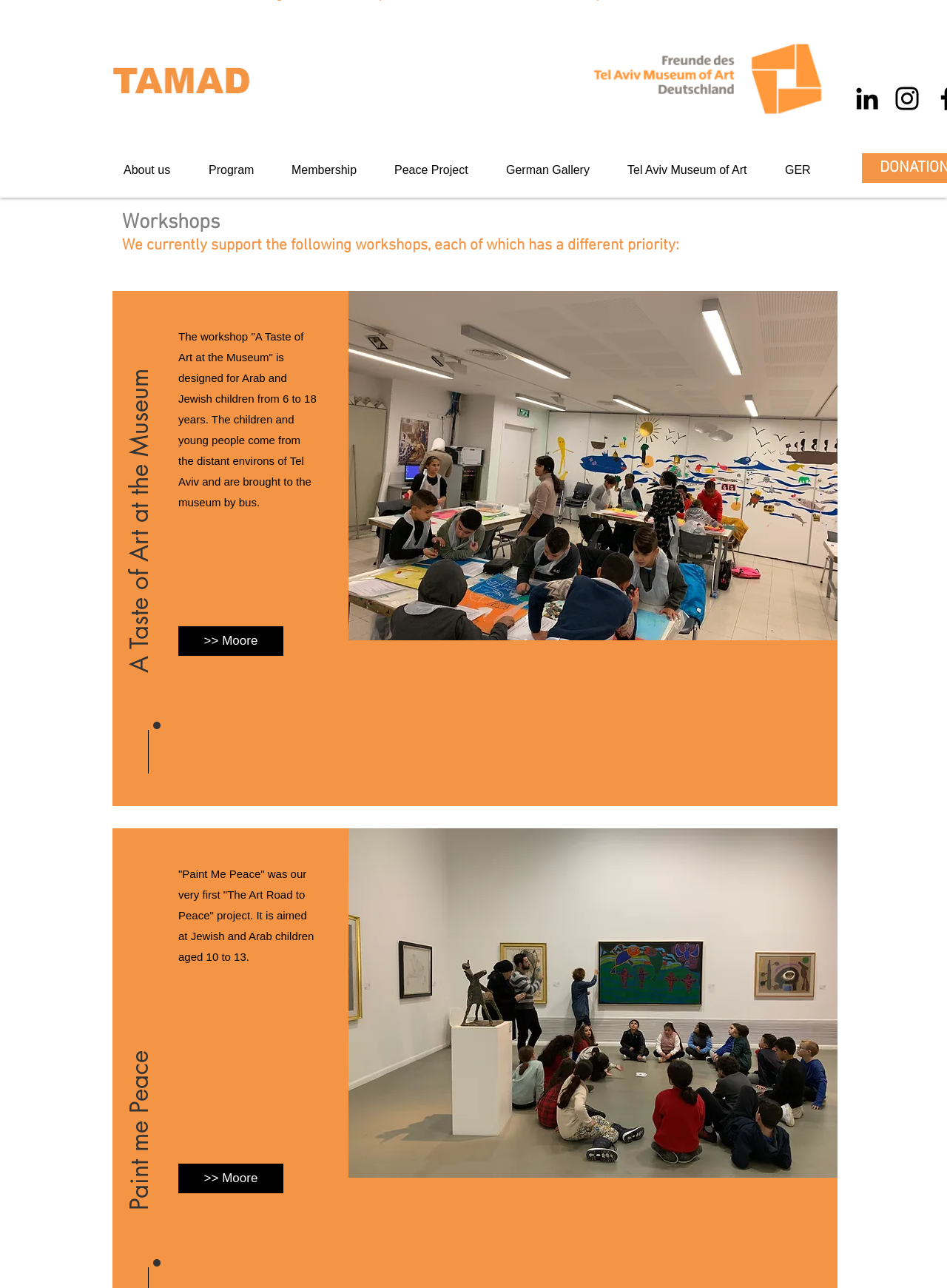Could you find the bounding box coordinates of the clickable area to complete this instruction: "Open the Tel Aviv Museum of Art page"?

[0.651, 0.119, 0.817, 0.145]